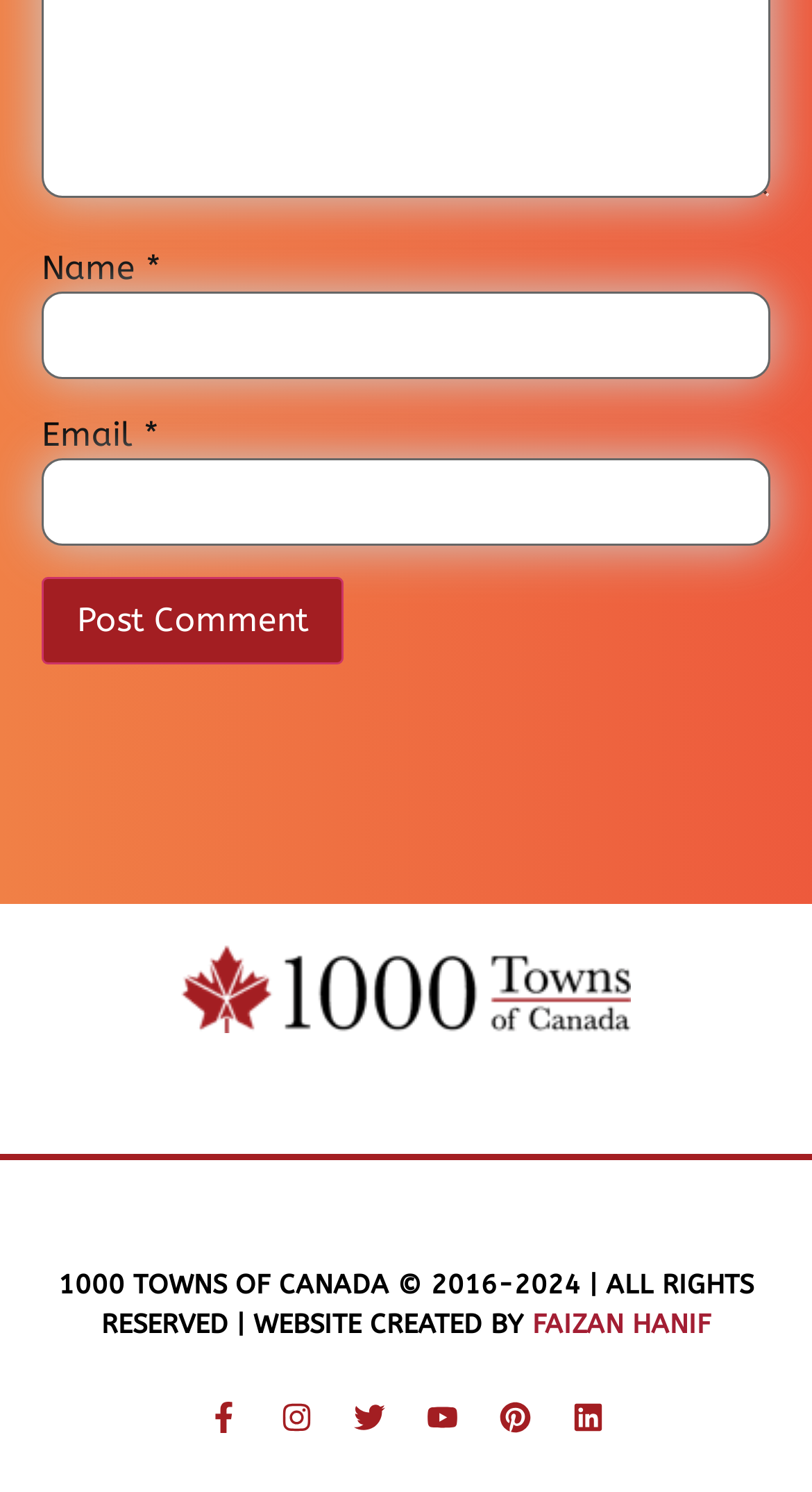Determine the bounding box coordinates of the clickable area required to perform the following instruction: "Post a comment". The coordinates should be represented as four float numbers between 0 and 1: [left, top, right, bottom].

[0.051, 0.386, 0.423, 0.445]